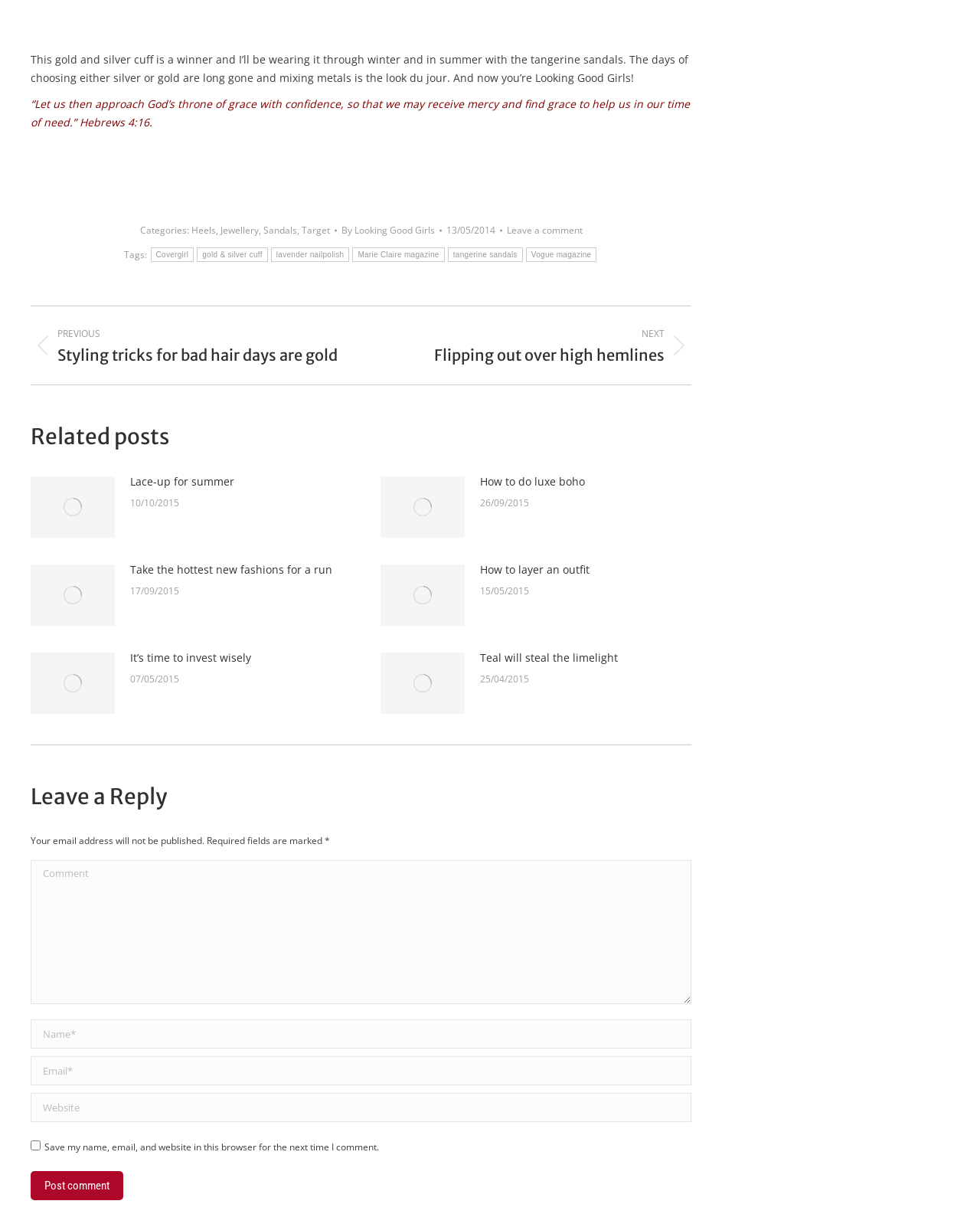Answer briefly with one word or phrase:
What is the category of the blog post?

Heels, Jewellery, Sandals, Target